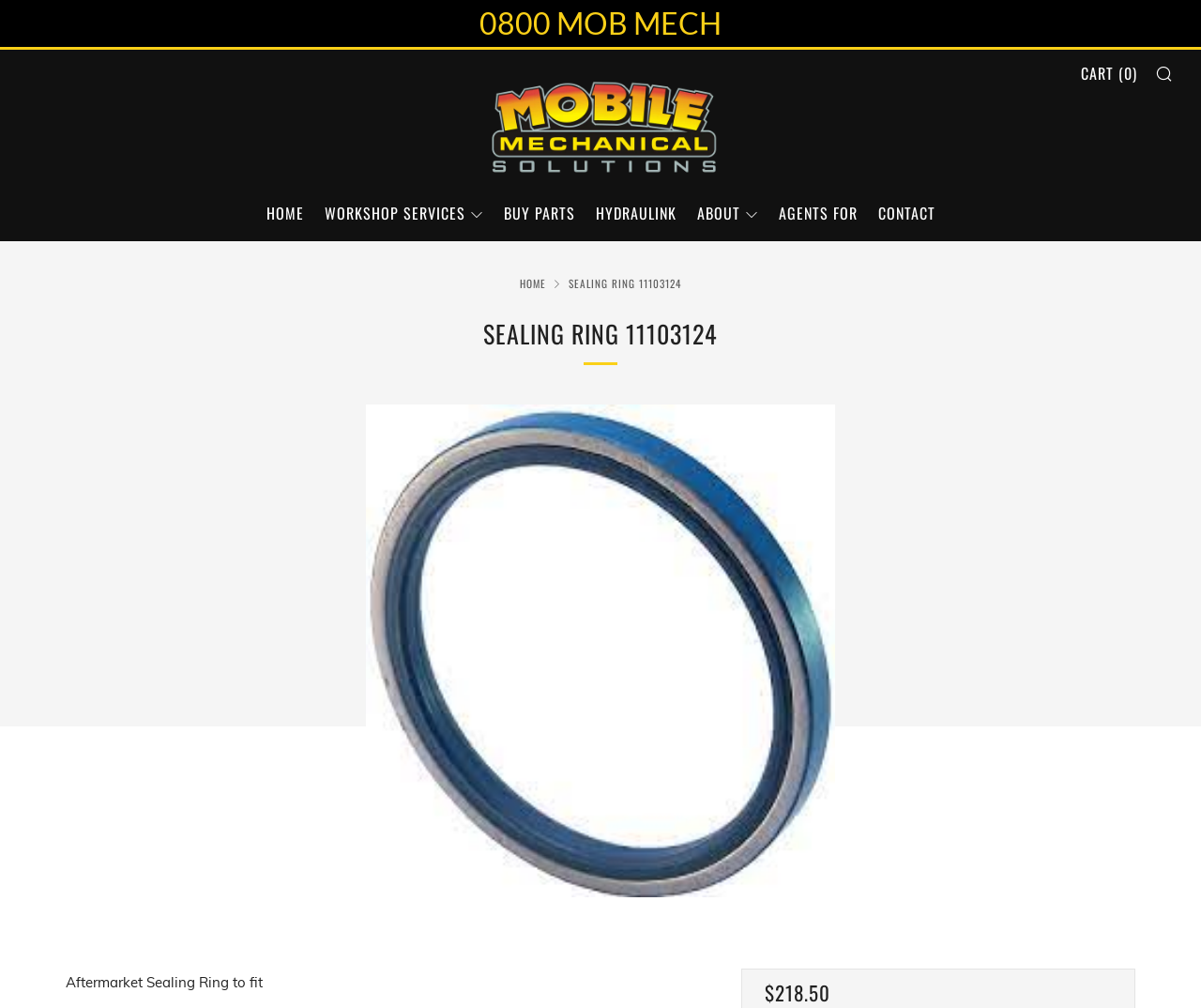Please locate the bounding box coordinates of the element that should be clicked to achieve the given instruction: "go to home page".

[0.221, 0.197, 0.253, 0.226]